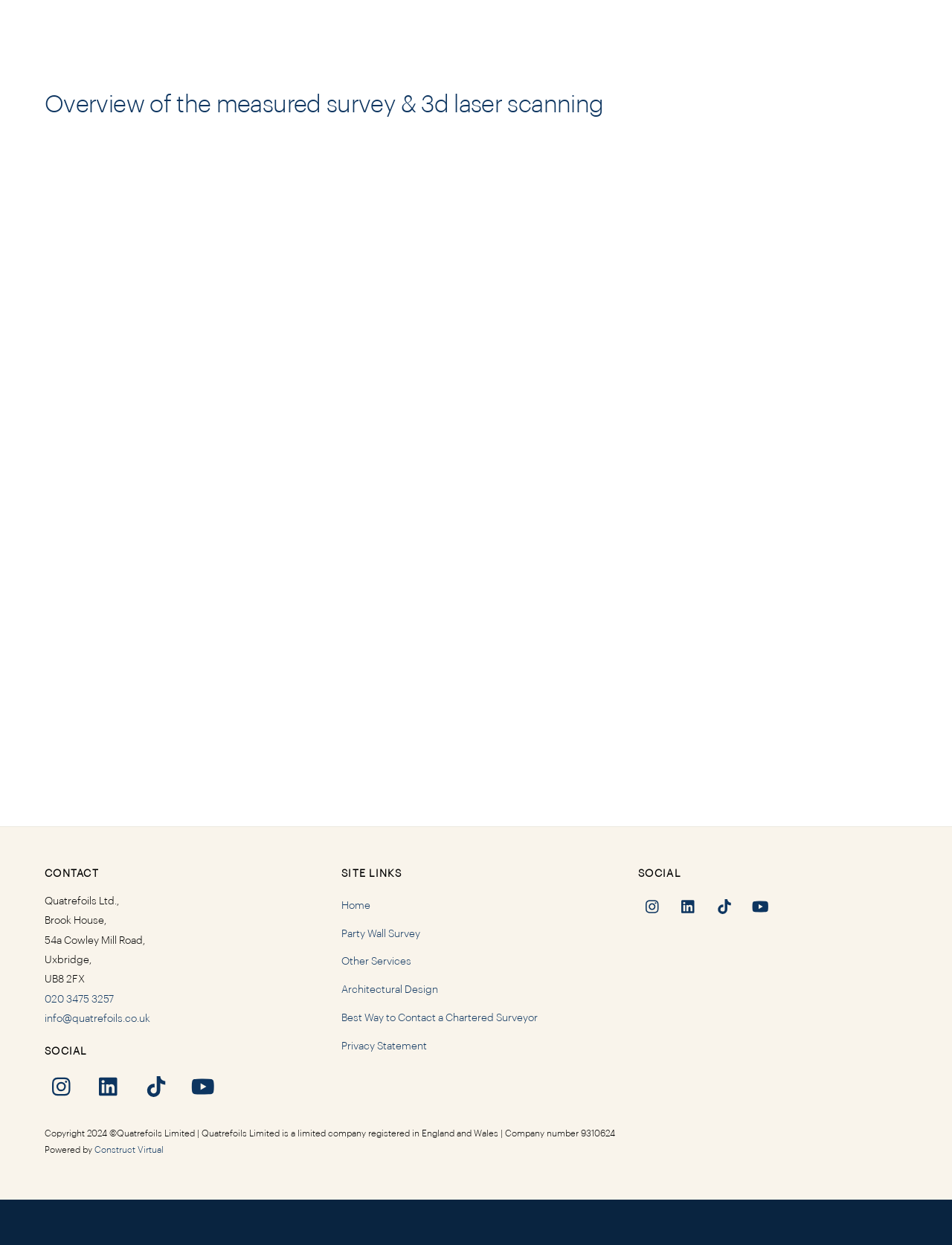Please determine the bounding box coordinates of the element's region to click in order to carry out the following instruction: "Click the 'Home' site link". The coordinates should be four float numbers between 0 and 1, i.e., [left, top, right, bottom].

[0.359, 0.723, 0.389, 0.732]